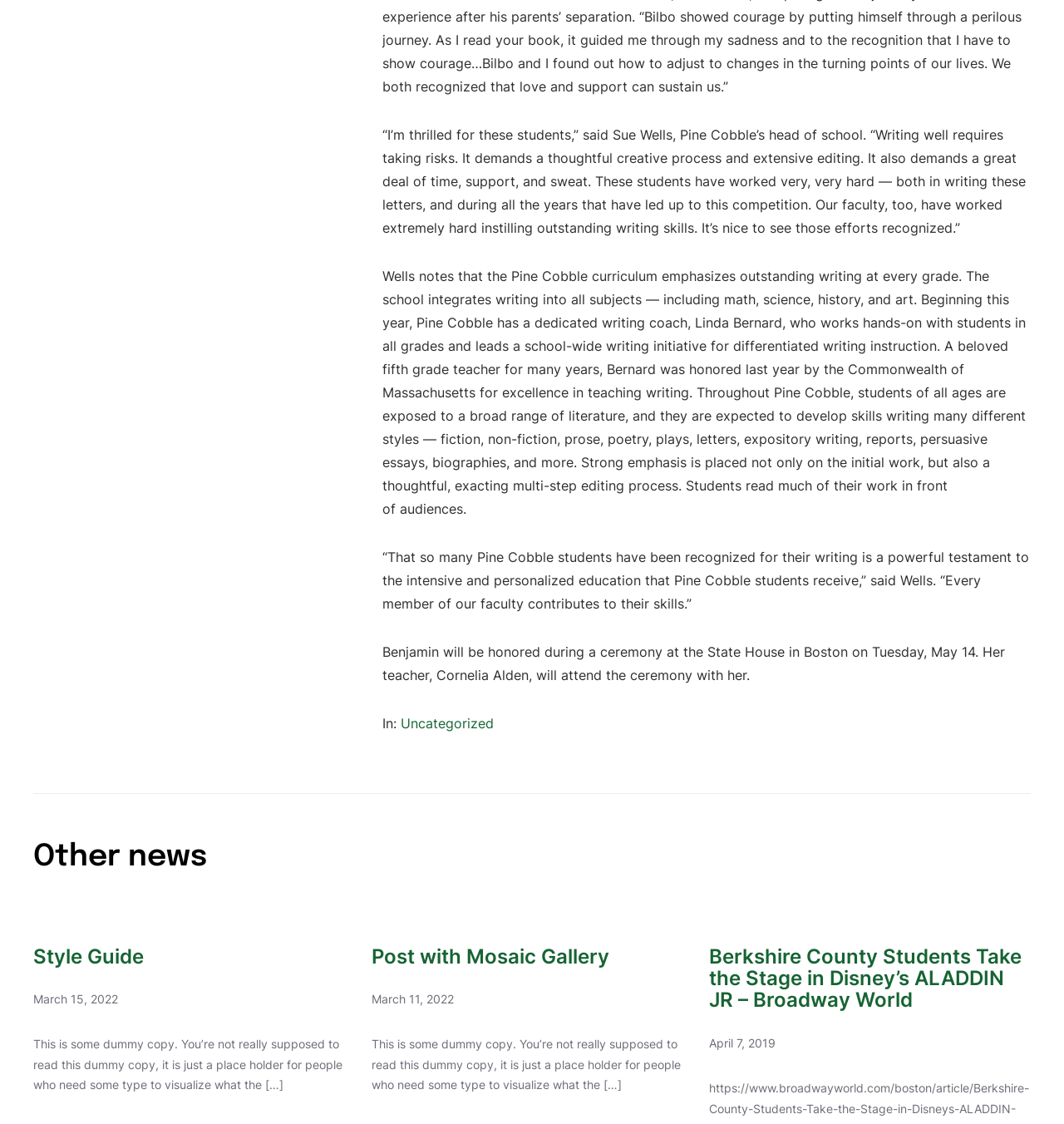What is the name of the dedicated writing coach at Pine Cobble?
Use the screenshot to answer the question with a single word or phrase.

Linda Bernard